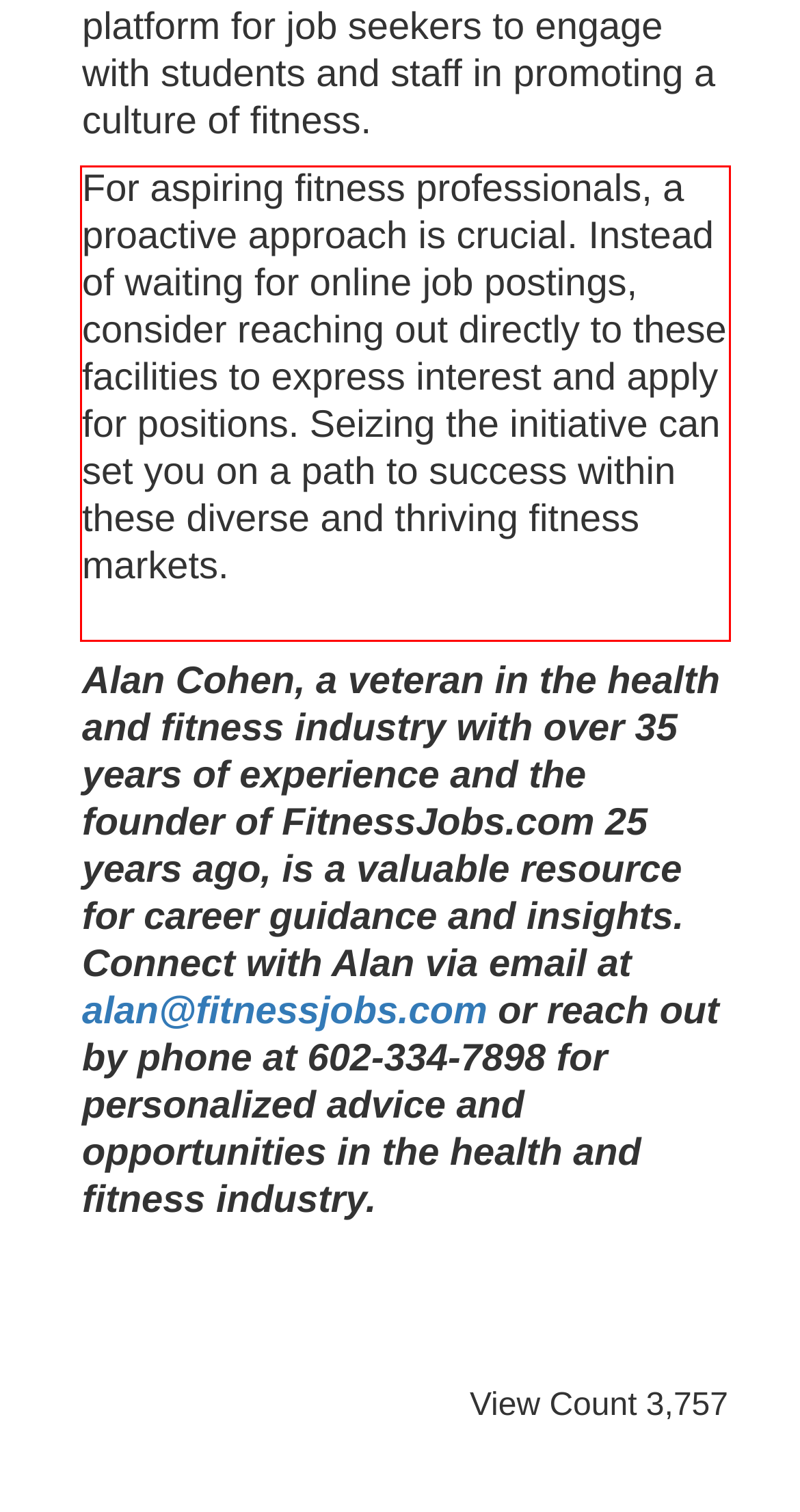Examine the screenshot of the webpage, locate the red bounding box, and perform OCR to extract the text contained within it.

For aspiring fitness professionals, a proactive approach is crucial. Instead of waiting for online job postings, consider reaching out directly to these facilities to express interest and apply for positions. Seizing the initiative can set you on a path to success within these diverse and thriving fitness markets.